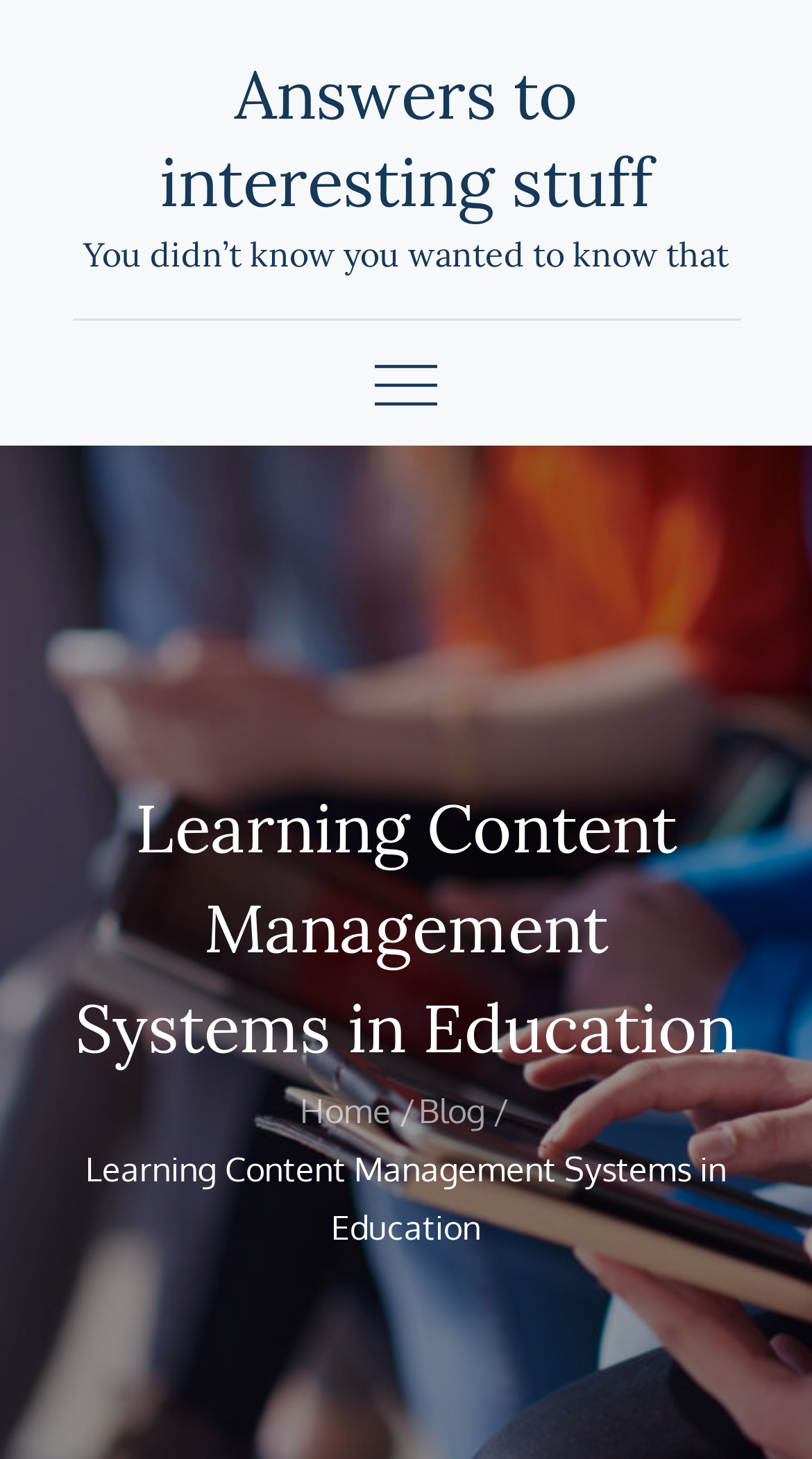Explain the webpage's layout and main content in detail.

The webpage is about Learning Content Management Systems in Education, with a focus on answering interesting questions. At the top, there is a link titled "Answers to interesting stuff" that takes up most of the width. Below it, there is a static text element that reads "You didn’t know you wanted to know that", which spans almost the entire width of the page.

To the right of the static text, there is an unexpanded button with no label, which controls a primary menu. Further down, there is a heading that repeats the title "Learning Content Management Systems in Education", taking up most of the width.

Below the heading, there is a navigation section labeled "Breadcrumbs" that contains three links: "Home", "Blog", and another instance of the title "Learning Content Management Systems in Education". The "Home" and "Blog" links are positioned side by side, with the title link at the end.